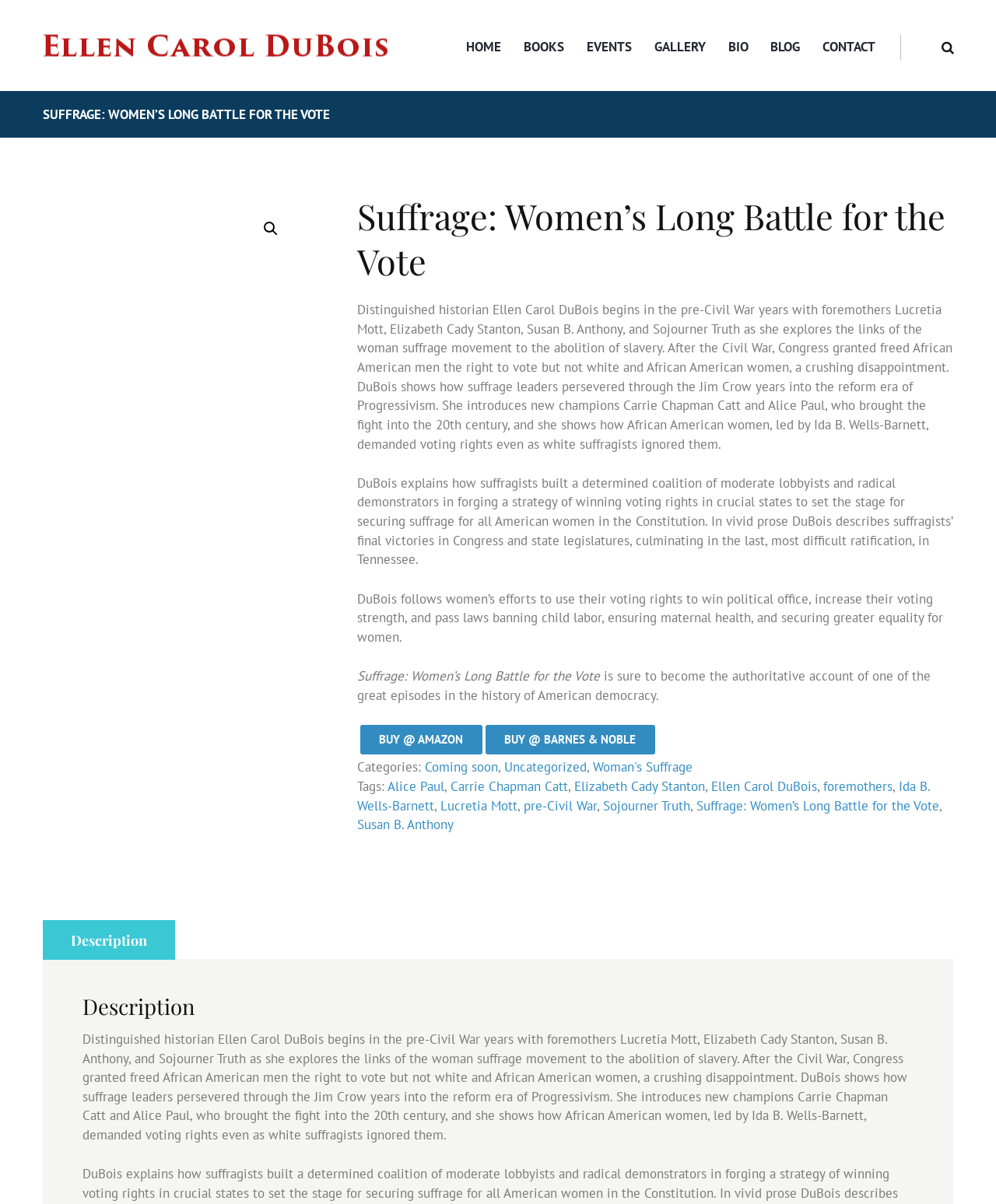What is the title of the book?
Carefully analyze the image and provide a thorough answer to the question.

The title of the book can be found in the heading element on the webpage, which states 'Suffrage: Women’s Long Battle for the Vote'.